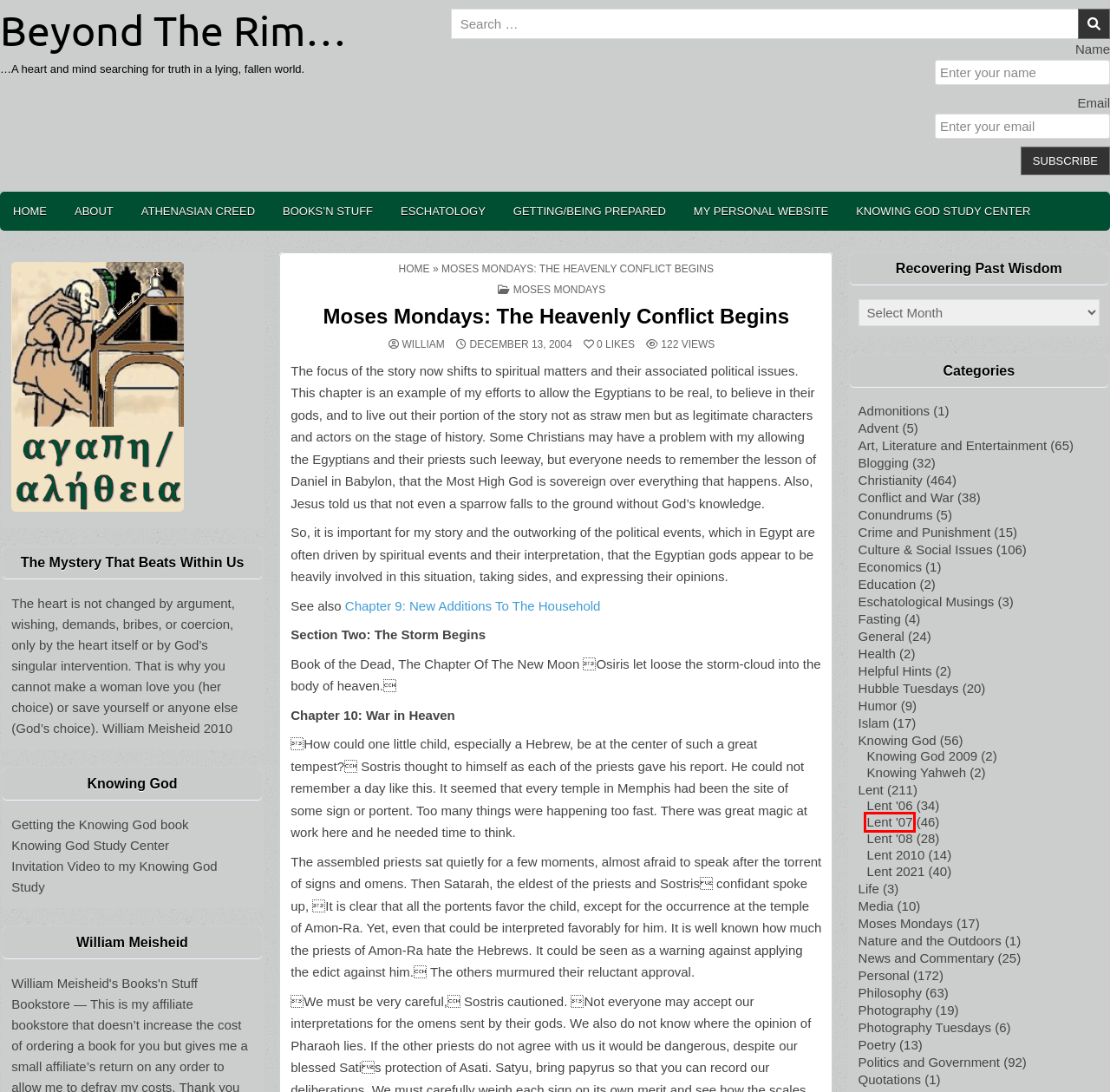Given a screenshot of a webpage with a red bounding box highlighting a UI element, choose the description that best corresponds to the new webpage after clicking the element within the red bounding box. Here are your options:
A. Conflict and War Archives - Beyond The Rim...
B. Photography Tuesdays Archives - Beyond The Rim...
C. Lent '07 Archives - Beyond The Rim...
D. Economics Archives - Beyond The Rim...
E. Lent Archives - Beyond The Rim...
F. Media Archives - Beyond The Rim...
G. Beyond The Rim... - …A heart and mind searching for truth in a lying, fallen world.
H. Knowing God 2009 Archives - Beyond The Rim...

C